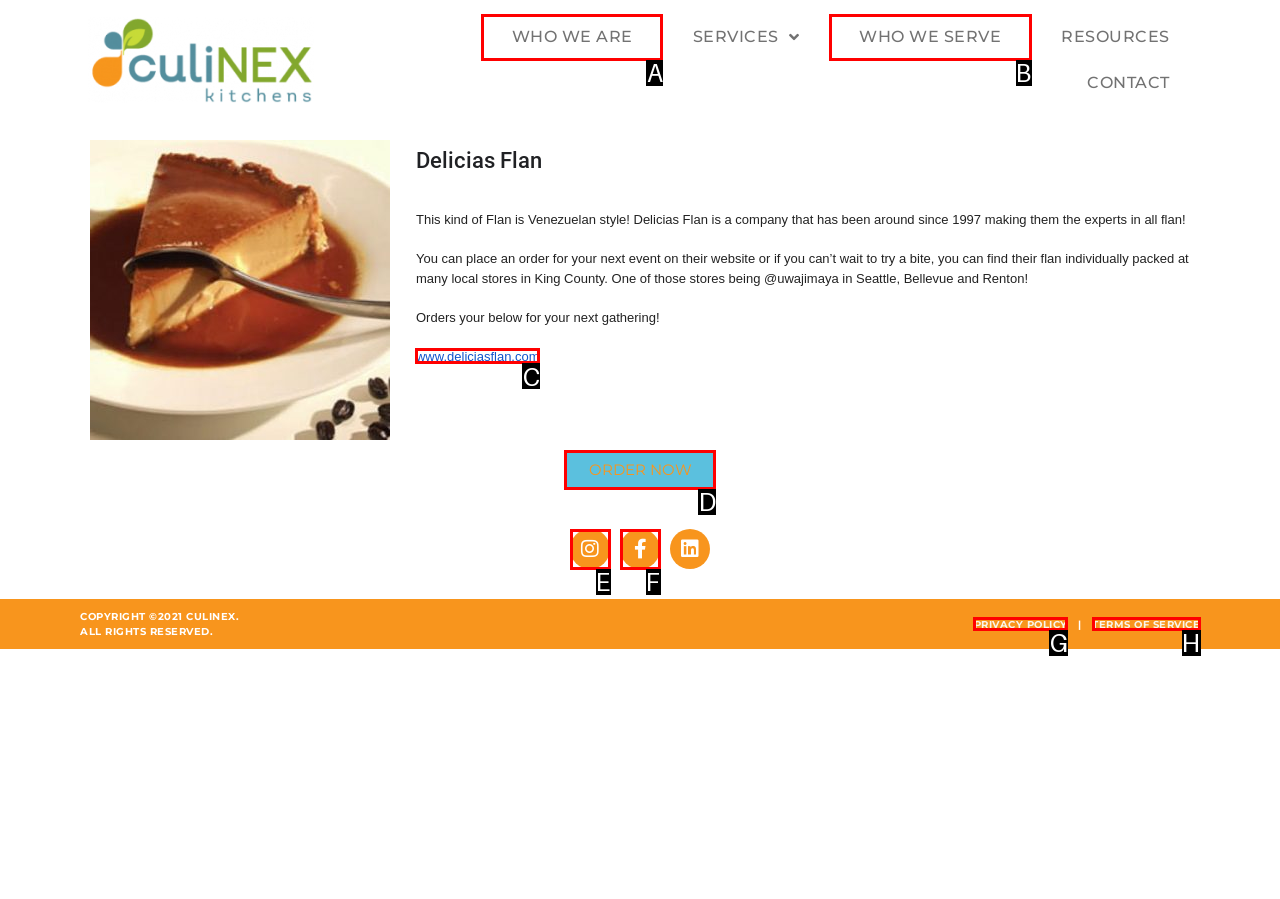Find the option that best fits the description: PRIVACY POLICY. Answer with the letter of the option.

G